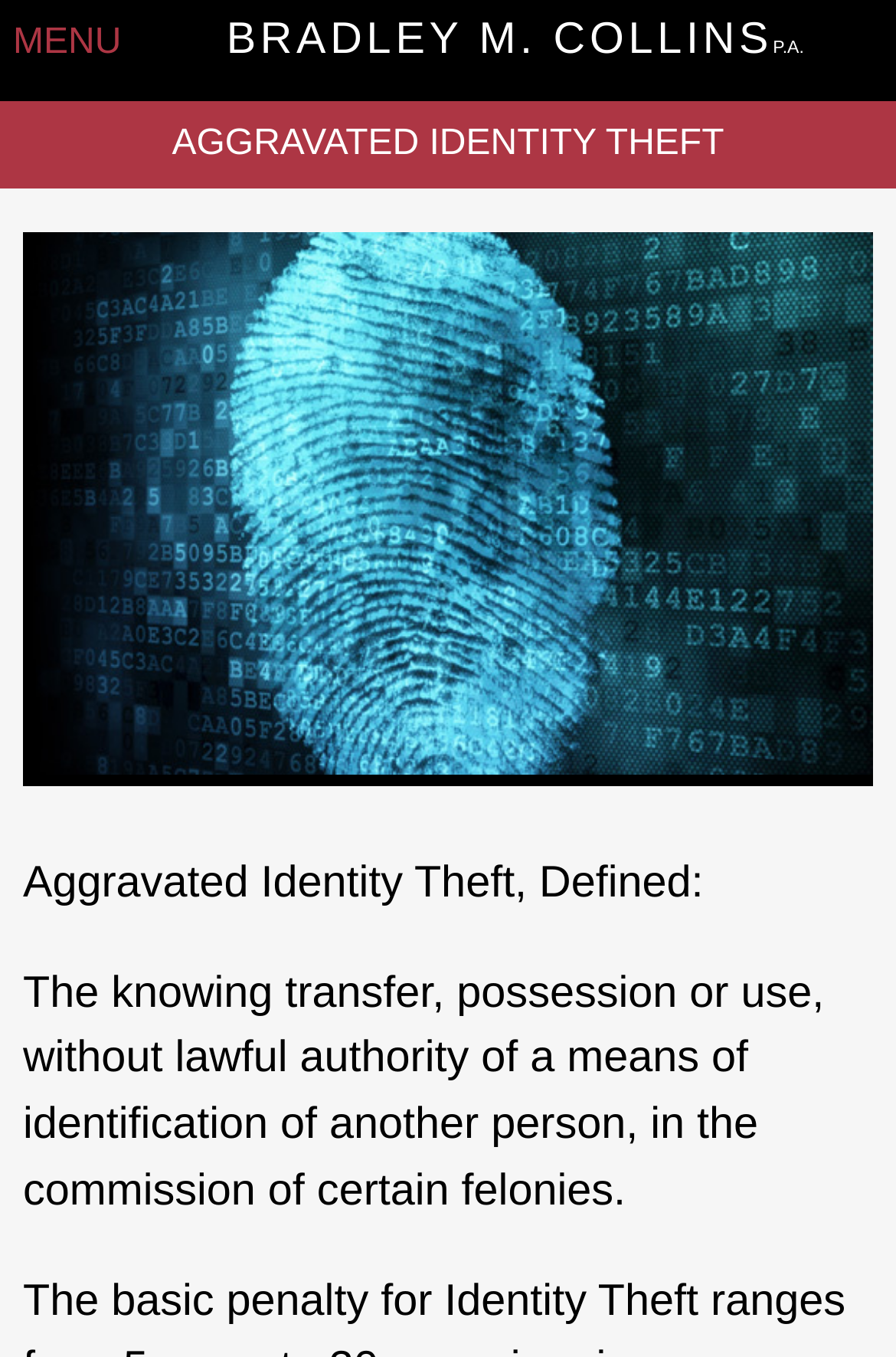Identify and provide the bounding box for the element described by: "MENU".

[0.015, 0.017, 0.135, 0.046]